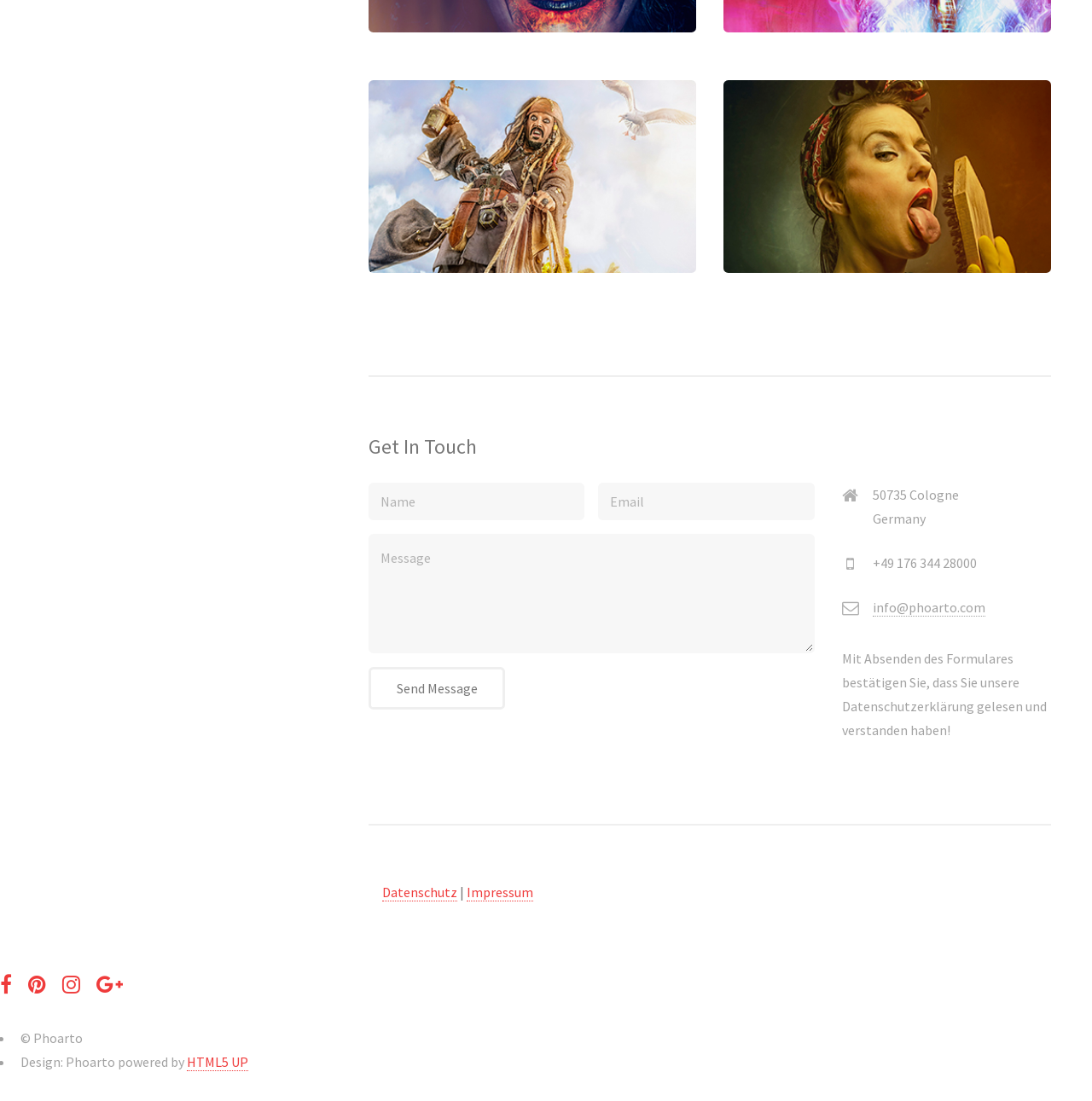How many textboxes are there in the contact form?
Using the visual information, answer the question in a single word or phrase.

3